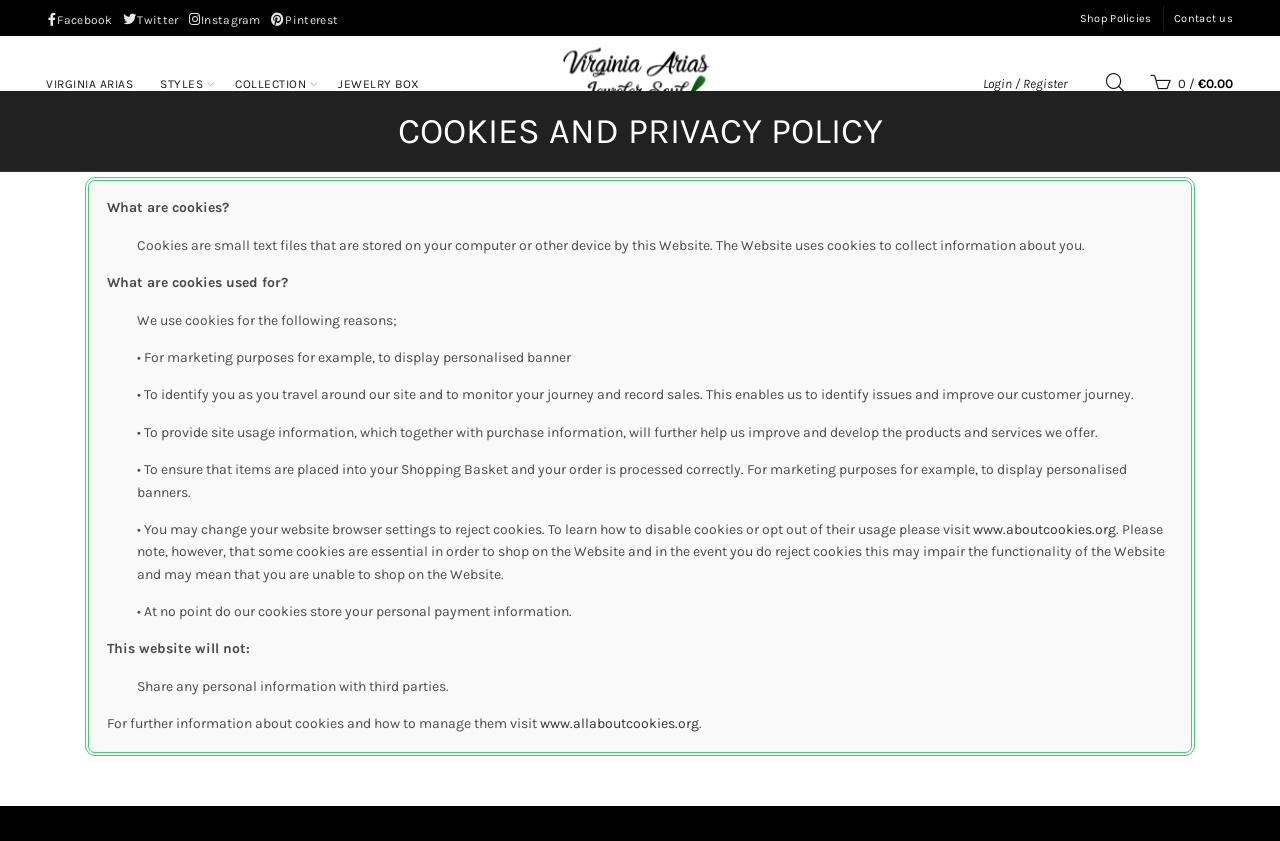Pinpoint the bounding box coordinates of the clickable element needed to complete the instruction: "Visit Virginia Arias Jeweler Soul homepage". The coordinates should be provided as four float numbers between 0 and 1: [left, top, right, bottom].

[0.432, 0.043, 0.568, 0.156]